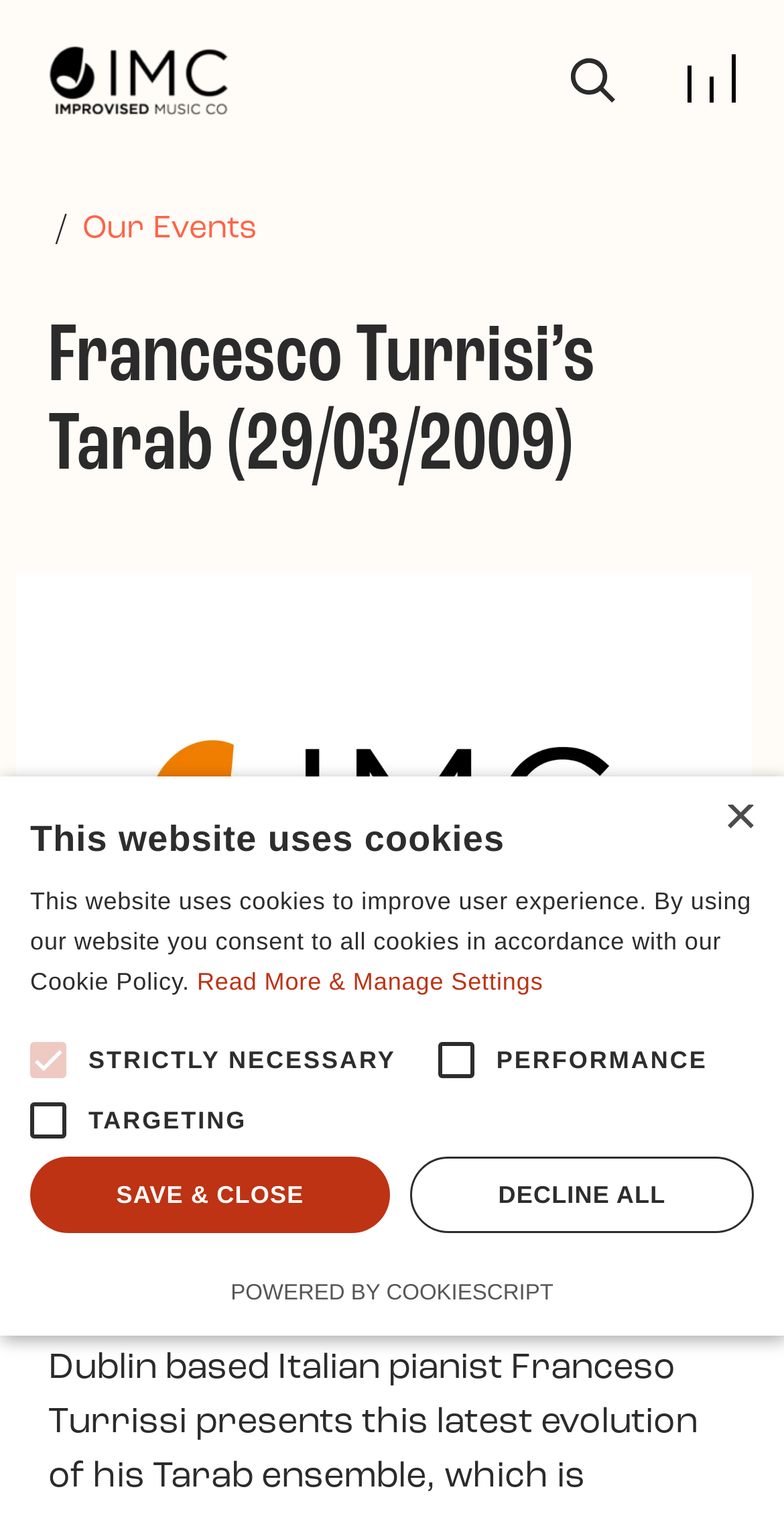Give a one-word or phrase response to the following question: What is the date mentioned below the main heading?

5 NOV 2013